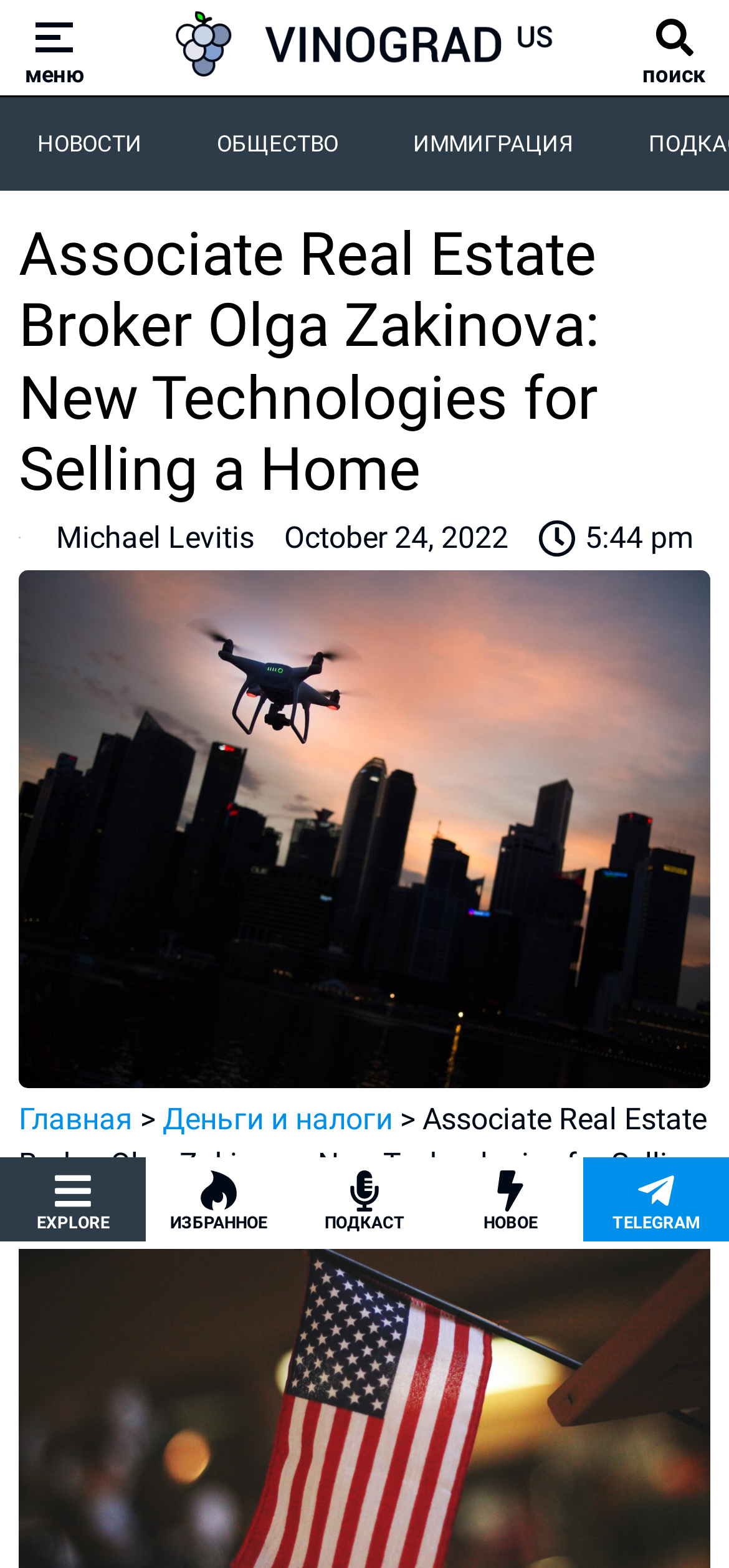Please identify the primary heading of the webpage and give its text content.

Associate Real Estate Broker Olga Zakinova: New Technologies for Selling a Home